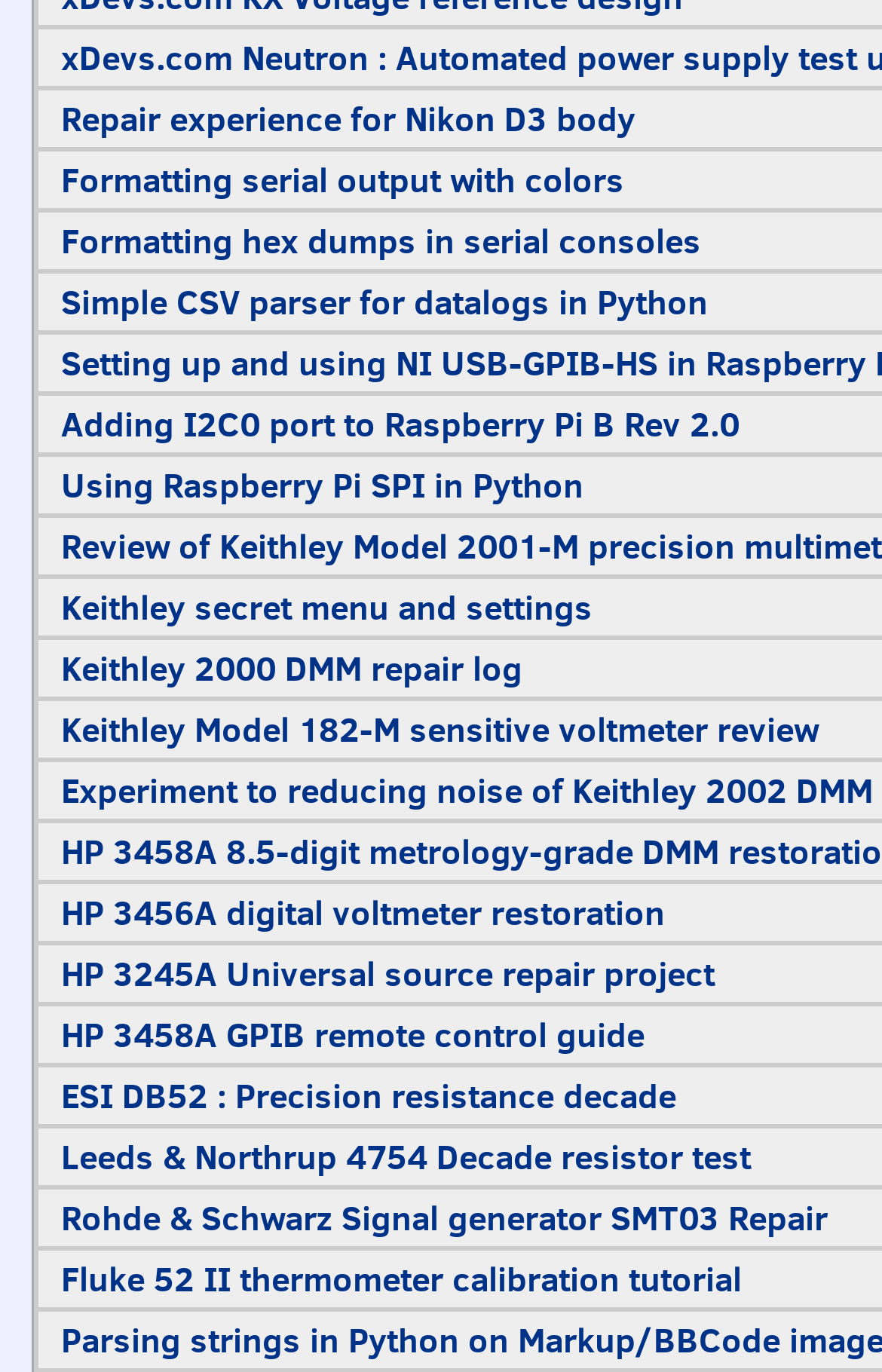Please find the bounding box coordinates for the clickable element needed to perform this instruction: "Read about formatting serial output with colors".

[0.069, 0.114, 0.708, 0.149]